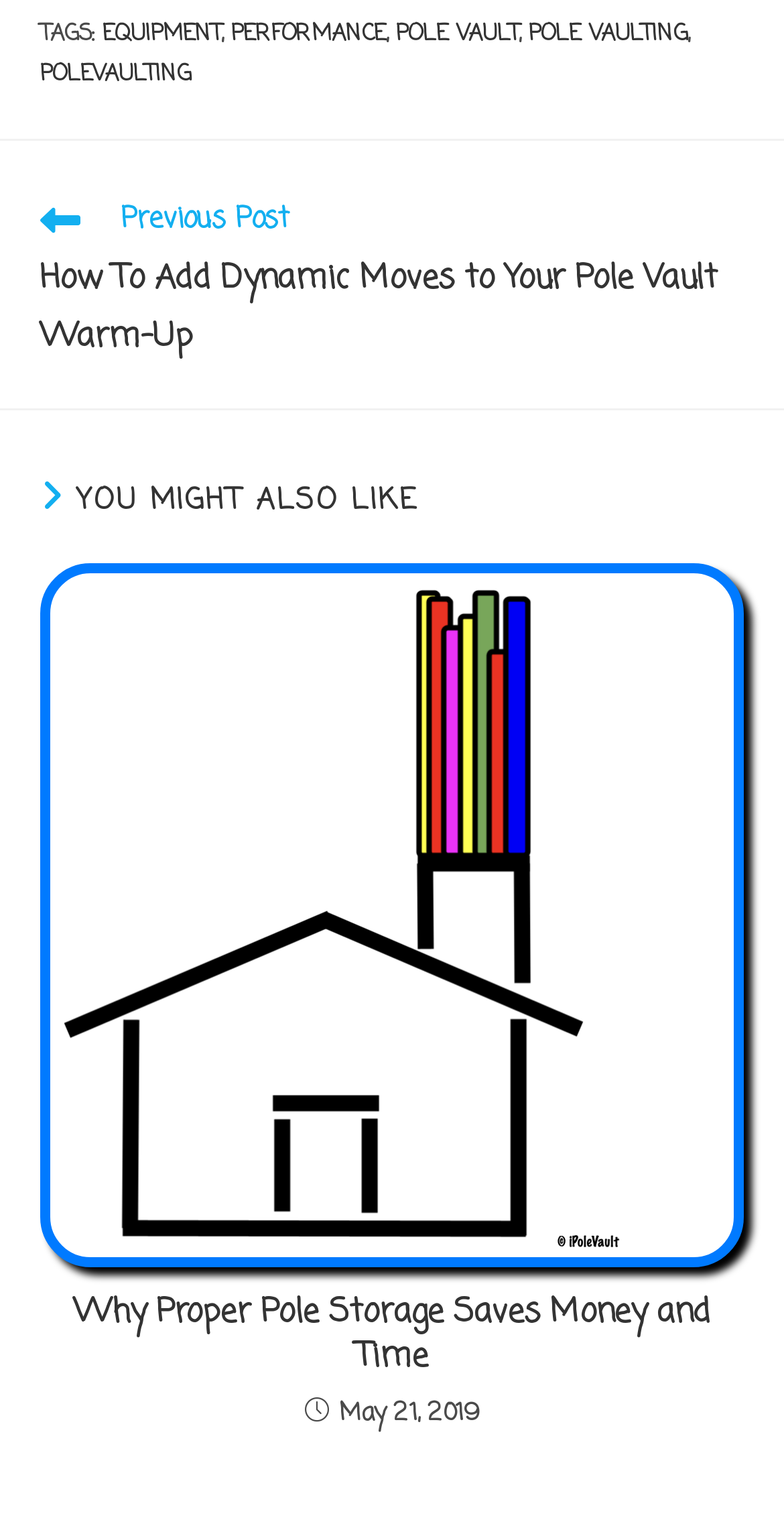What is the title of the recommended article?
Provide a short answer using one word or a brief phrase based on the image.

Why Proper Pole Storage Saves Money and Time